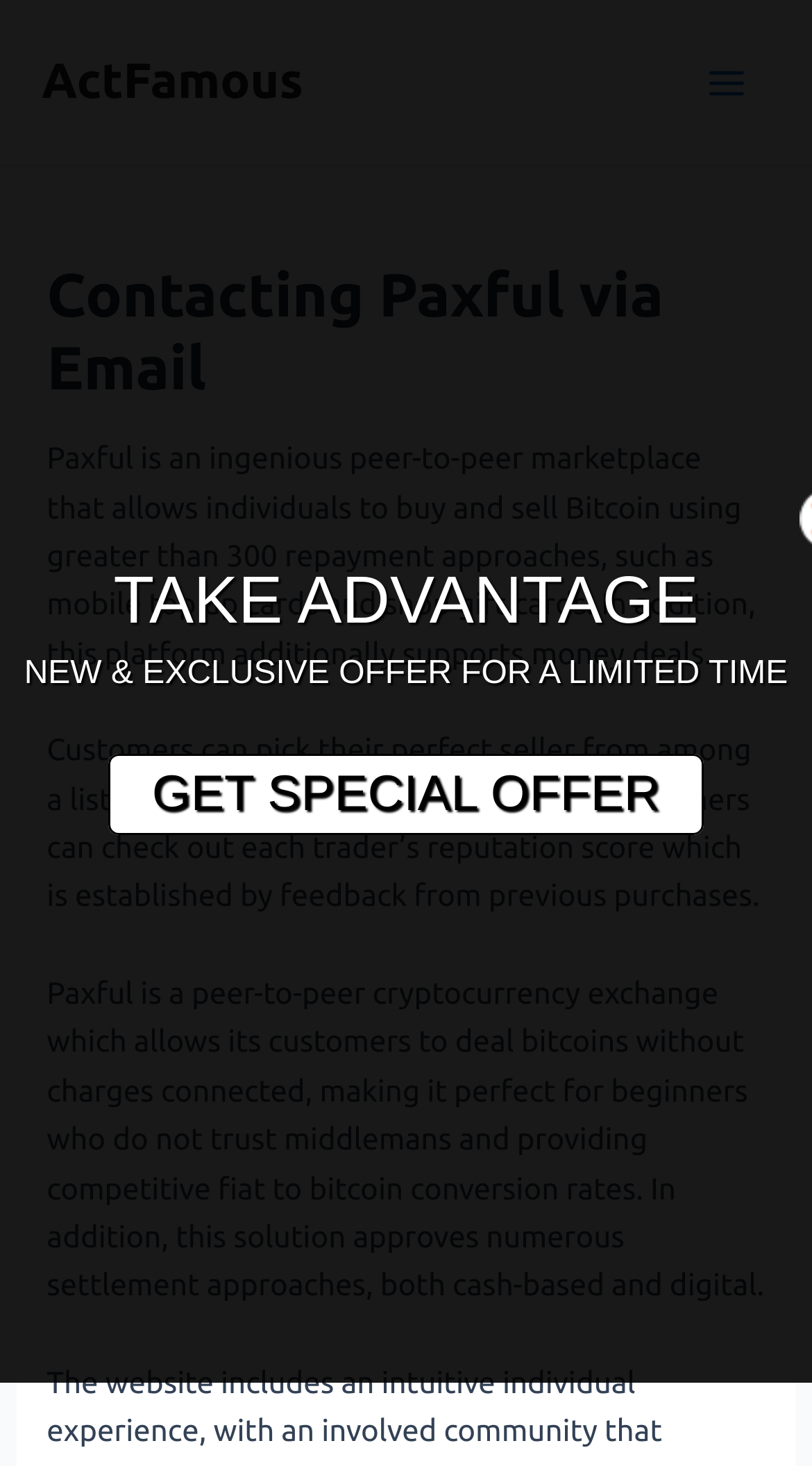Can you find the bounding box coordinates for the UI element given this description: "GET SPECIAL OFFER"? Provide the coordinates as four float numbers between 0 and 1: [left, top, right, bottom].

[0.133, 0.514, 0.867, 0.569]